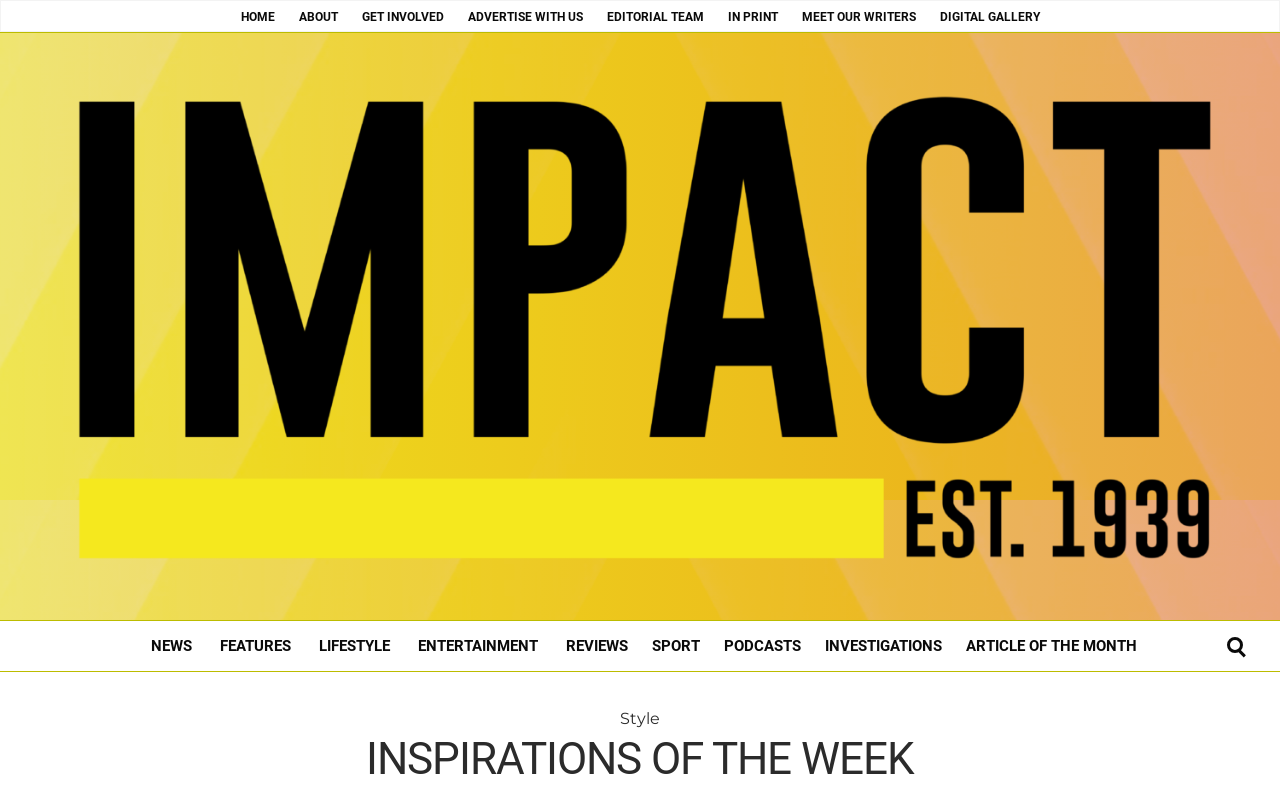How many categories are listed at the top of the webpage?
Make sure to answer the question with a detailed and comprehensive explanation.

The categories listed at the top of the webpage are 'HOME', 'ABOUT', 'GET INVOLVED', 'ADVERTISE WITH US', 'EDITORIAL TEAM', 'IN PRINT', and 'MEET OUR WRITERS', which makes a total of 7 categories.